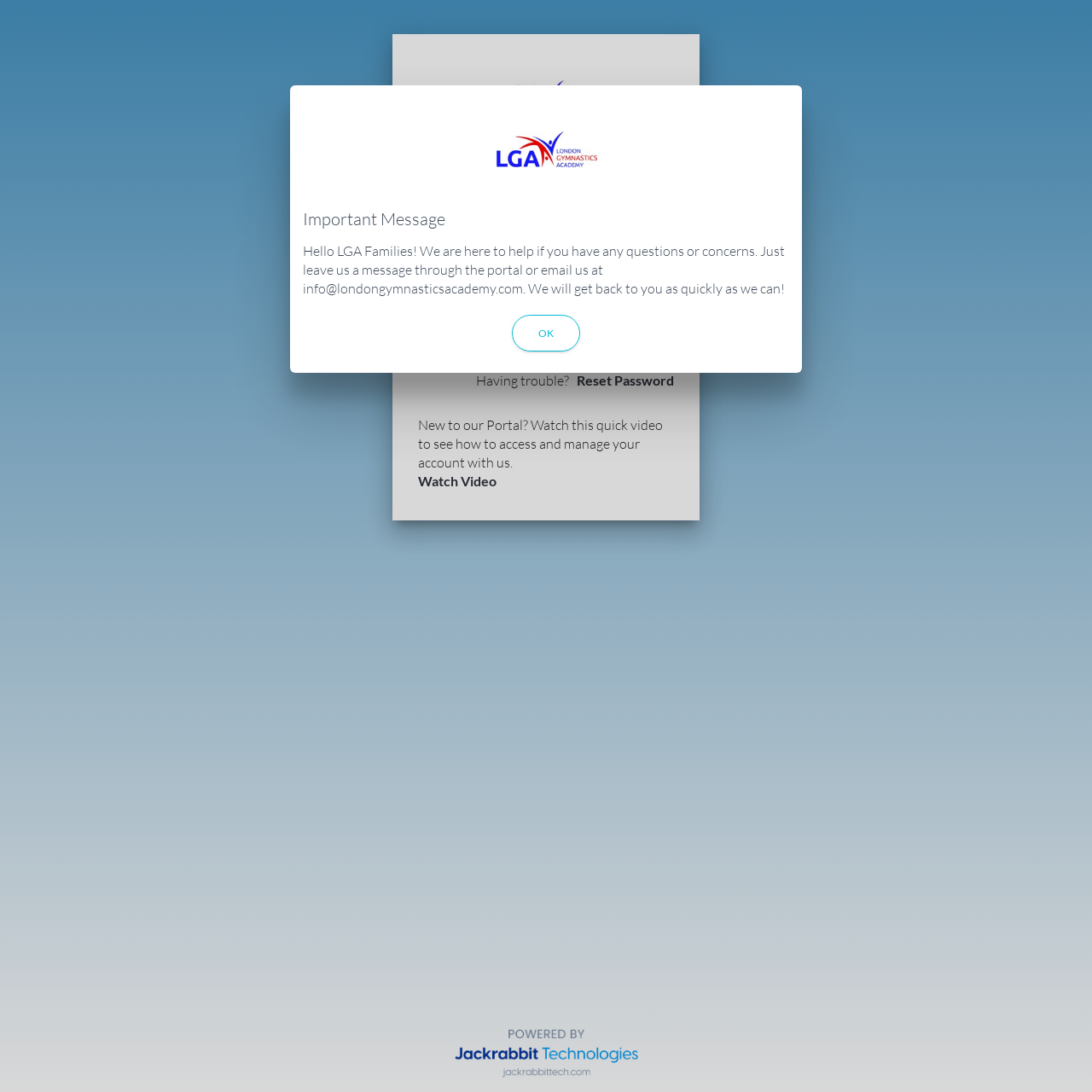Identify the bounding box for the UI element described as: "SERVICES". Ensure the coordinates are four float numbers between 0 and 1, formatted as [left, top, right, bottom].

None